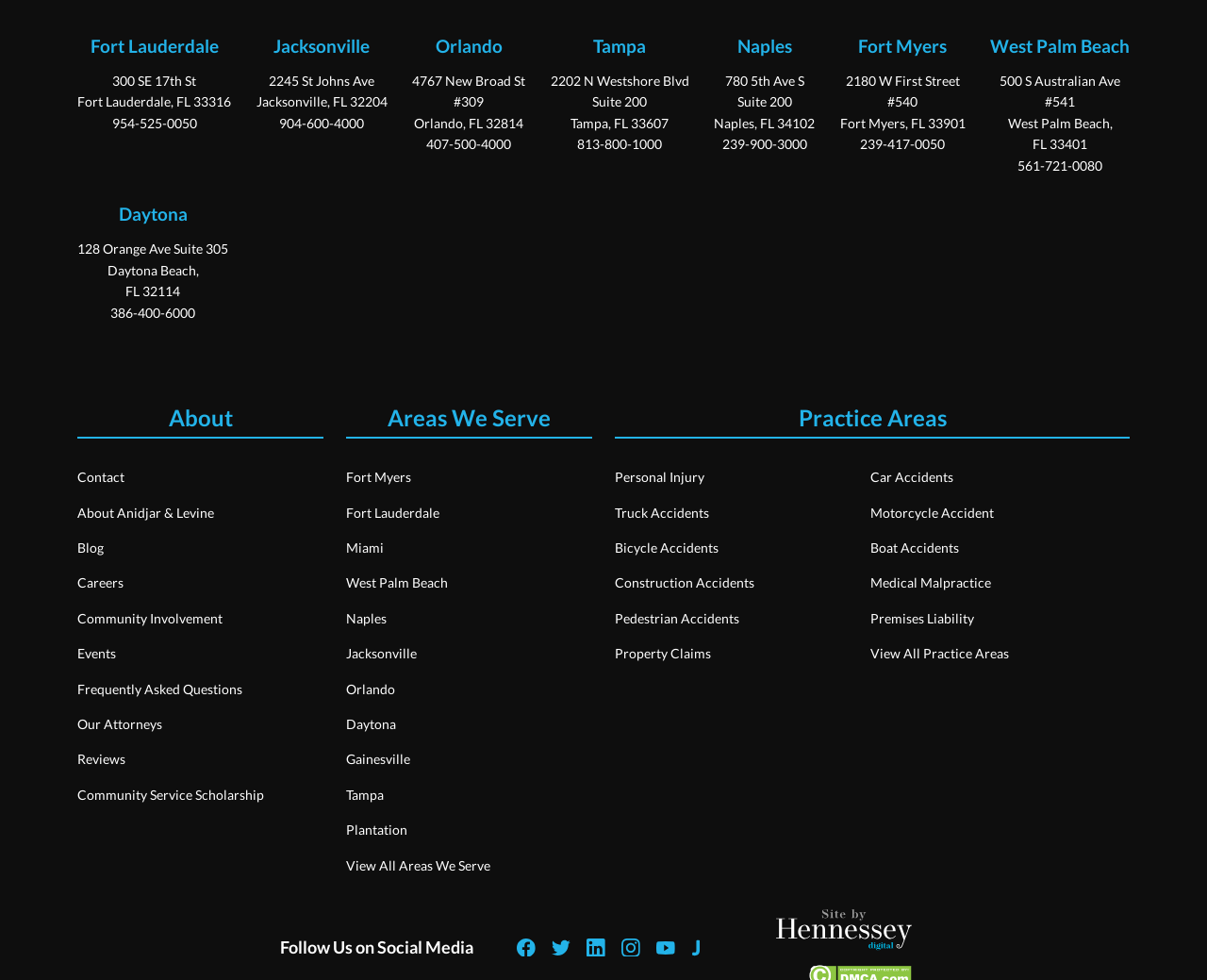Determine the bounding box coordinates of the clickable area required to perform the following instruction: "Contact us". The coordinates should be represented as four float numbers between 0 and 1: [left, top, right, bottom].

[0.064, 0.477, 0.103, 0.498]